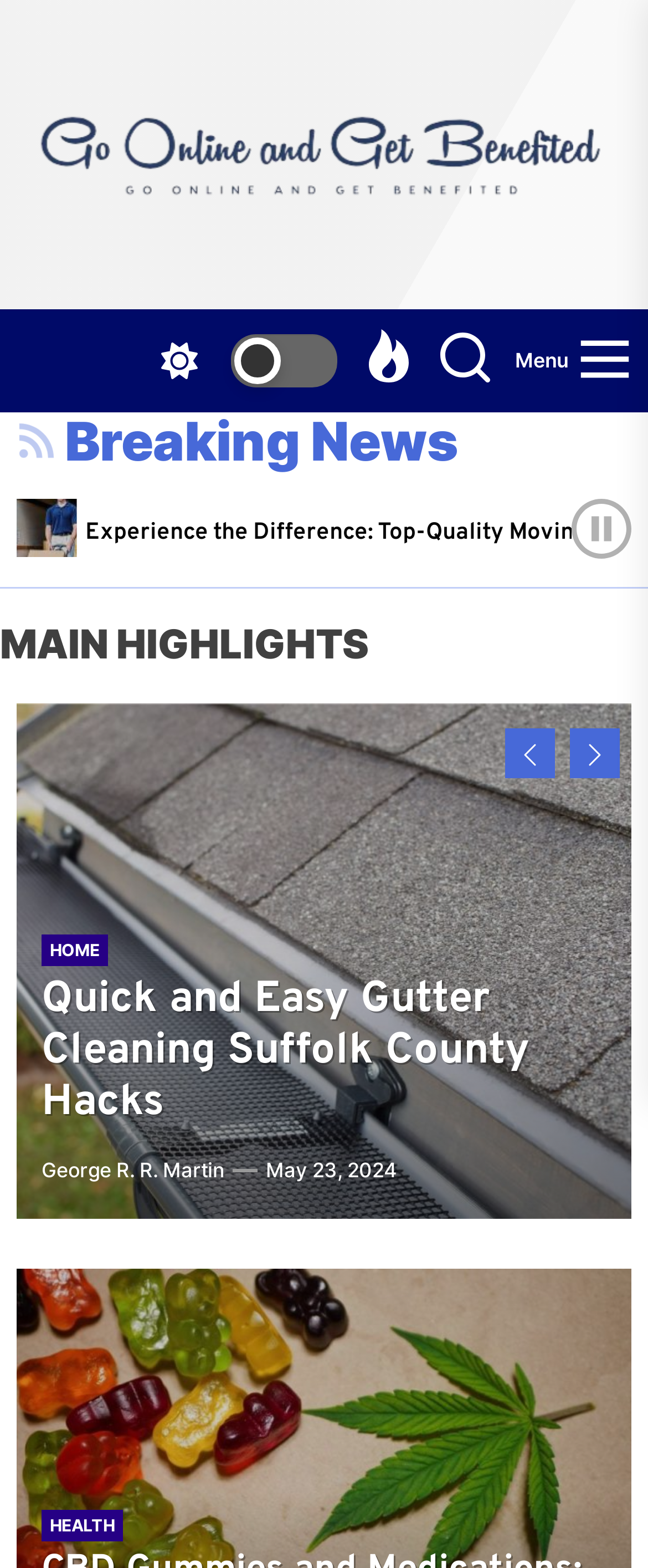Locate the bounding box for the described UI element: "aria-label="next-page"". Ensure the coordinates are four float numbers between 0 and 1, formatted as [left, top, right, bottom].

None